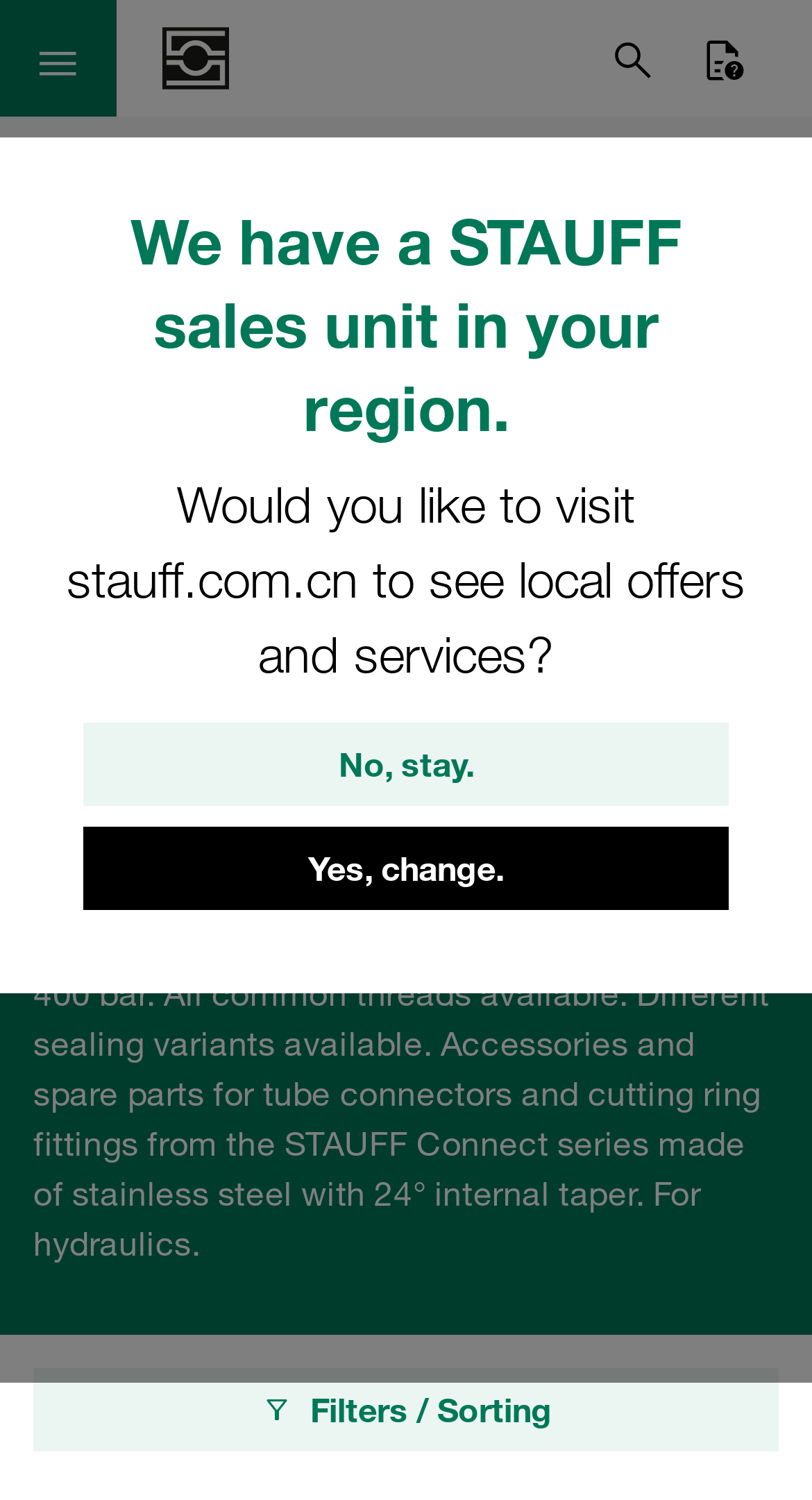Please determine the bounding box coordinates for the UI element described as: "Filters / Sorting".

[0.041, 0.912, 0.959, 0.967]